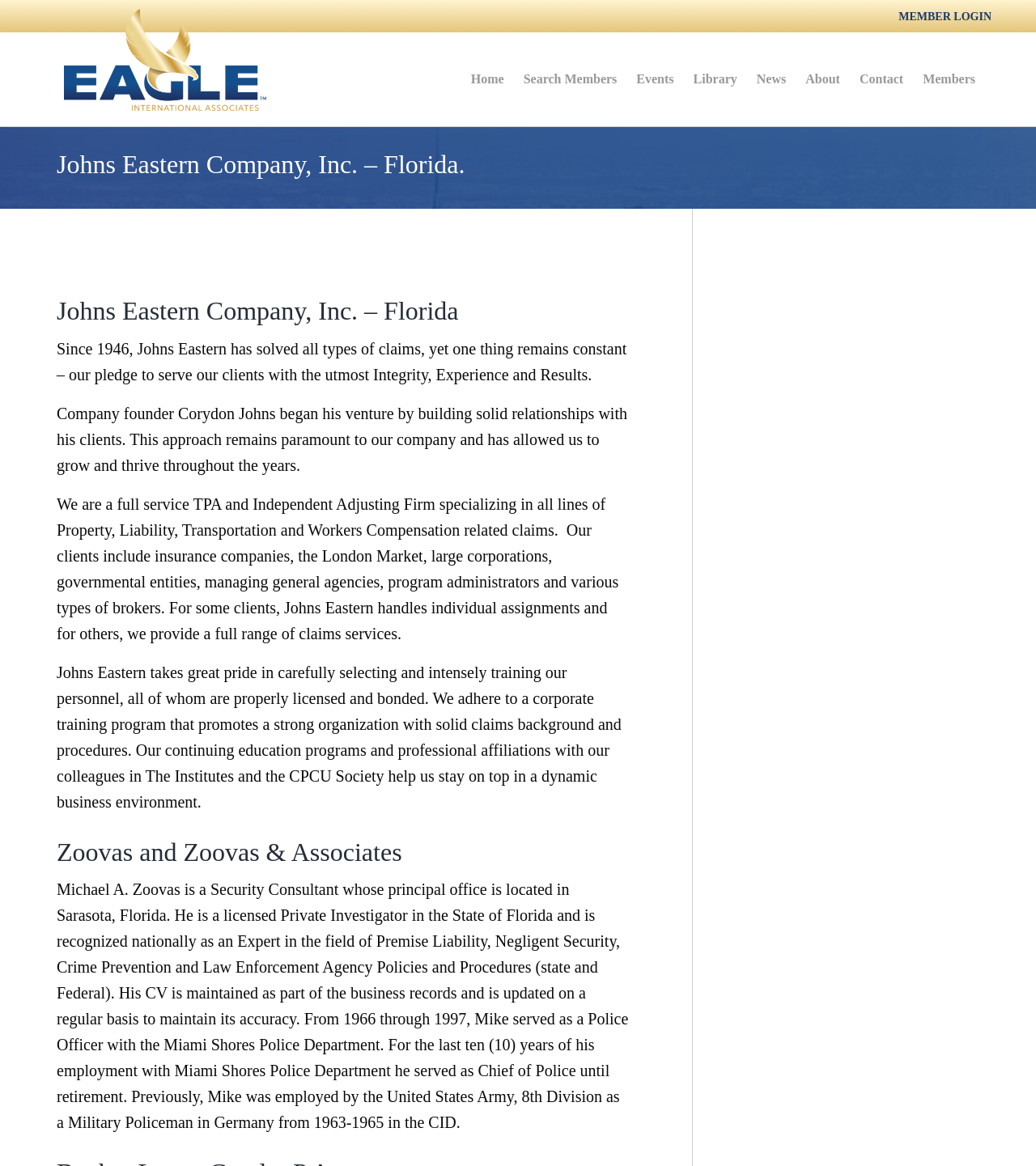Locate the bounding box coordinates for the element described below: "Library". The coordinates must be four float values between 0 and 1, formatted as [left, top, right, bottom].

[0.66, 0.055, 0.721, 0.081]